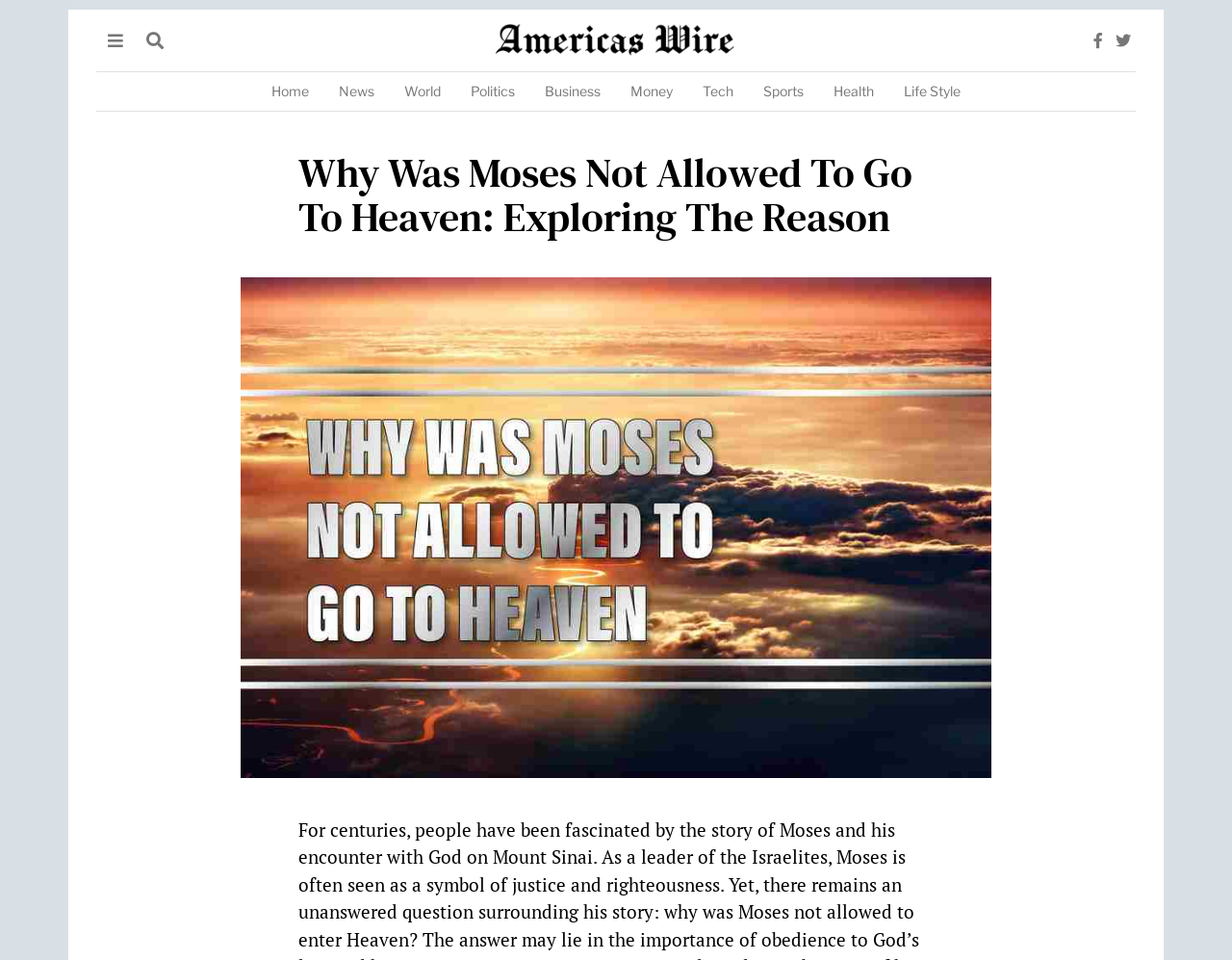Please identify the bounding box coordinates of the element on the webpage that should be clicked to follow this instruction: "Explore the World section". The bounding box coordinates should be given as four float numbers between 0 and 1, formatted as [left, top, right, bottom].

[0.317, 0.075, 0.369, 0.115]